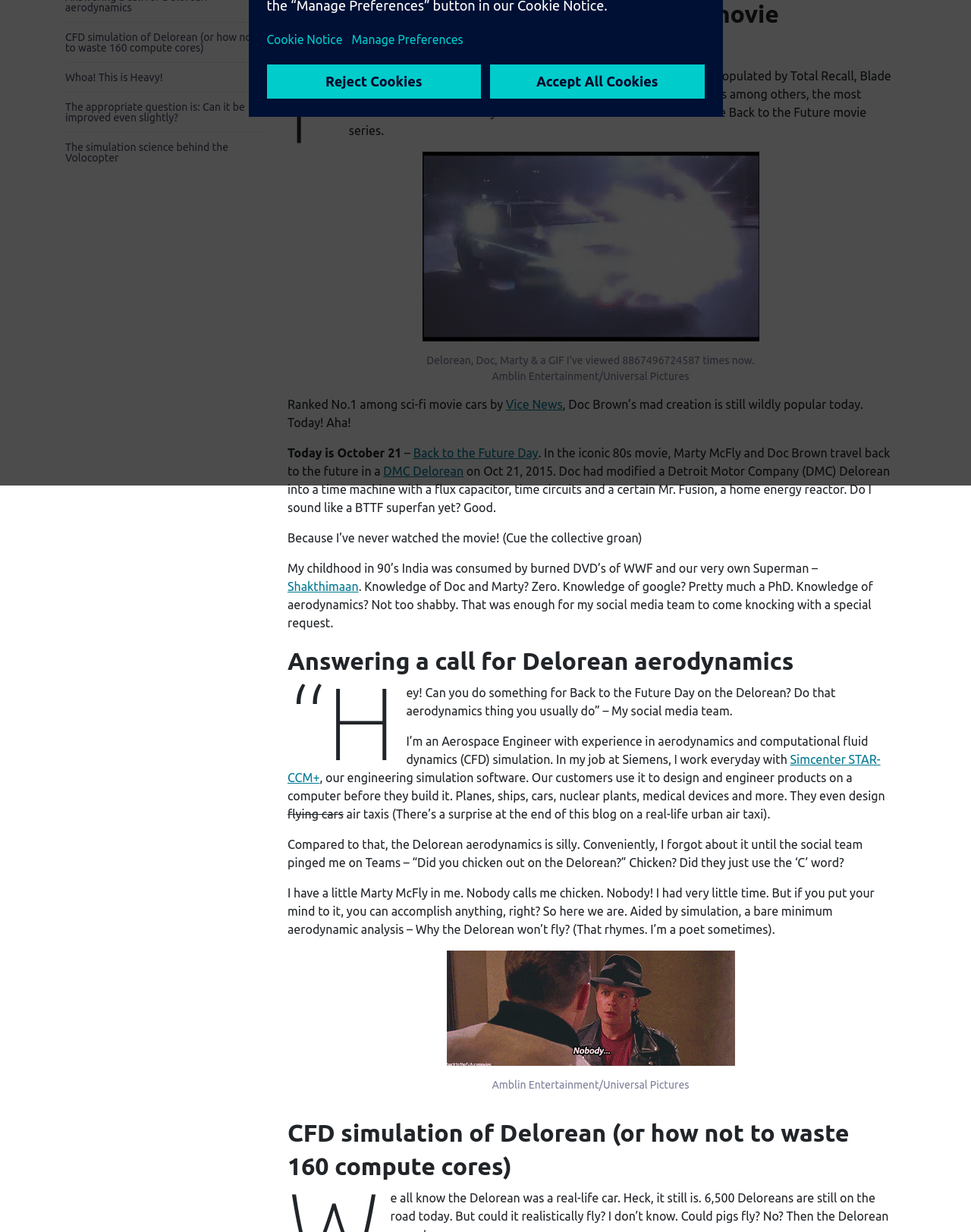Provide the bounding box coordinates for the UI element that is described by this text: "DMC Delorean". The coordinates should be in the form of four float numbers between 0 and 1: [left, top, right, bottom].

[0.395, 0.377, 0.477, 0.388]